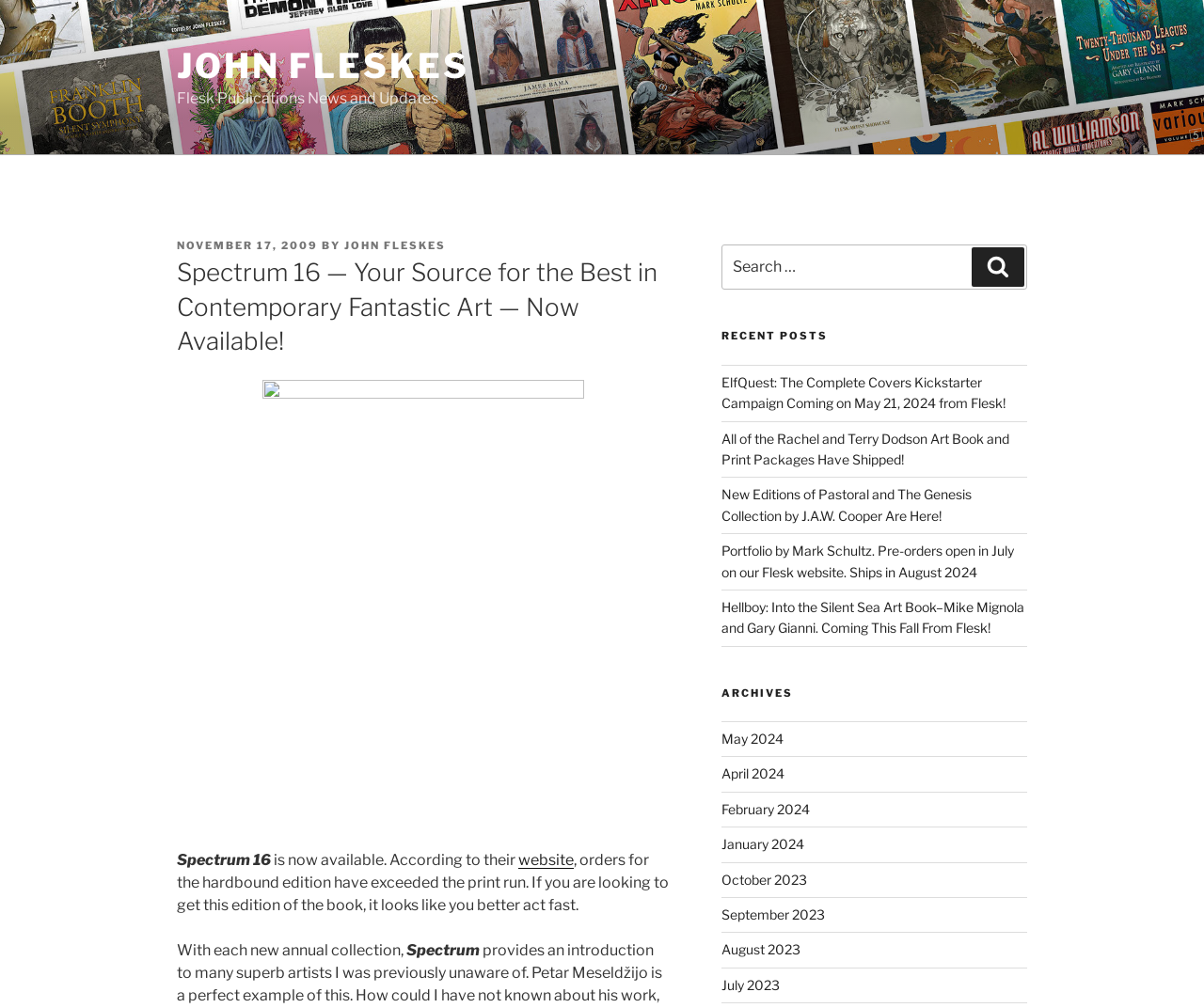Pinpoint the bounding box coordinates of the element to be clicked to execute the instruction: "Search for something".

[0.599, 0.243, 0.853, 0.288]